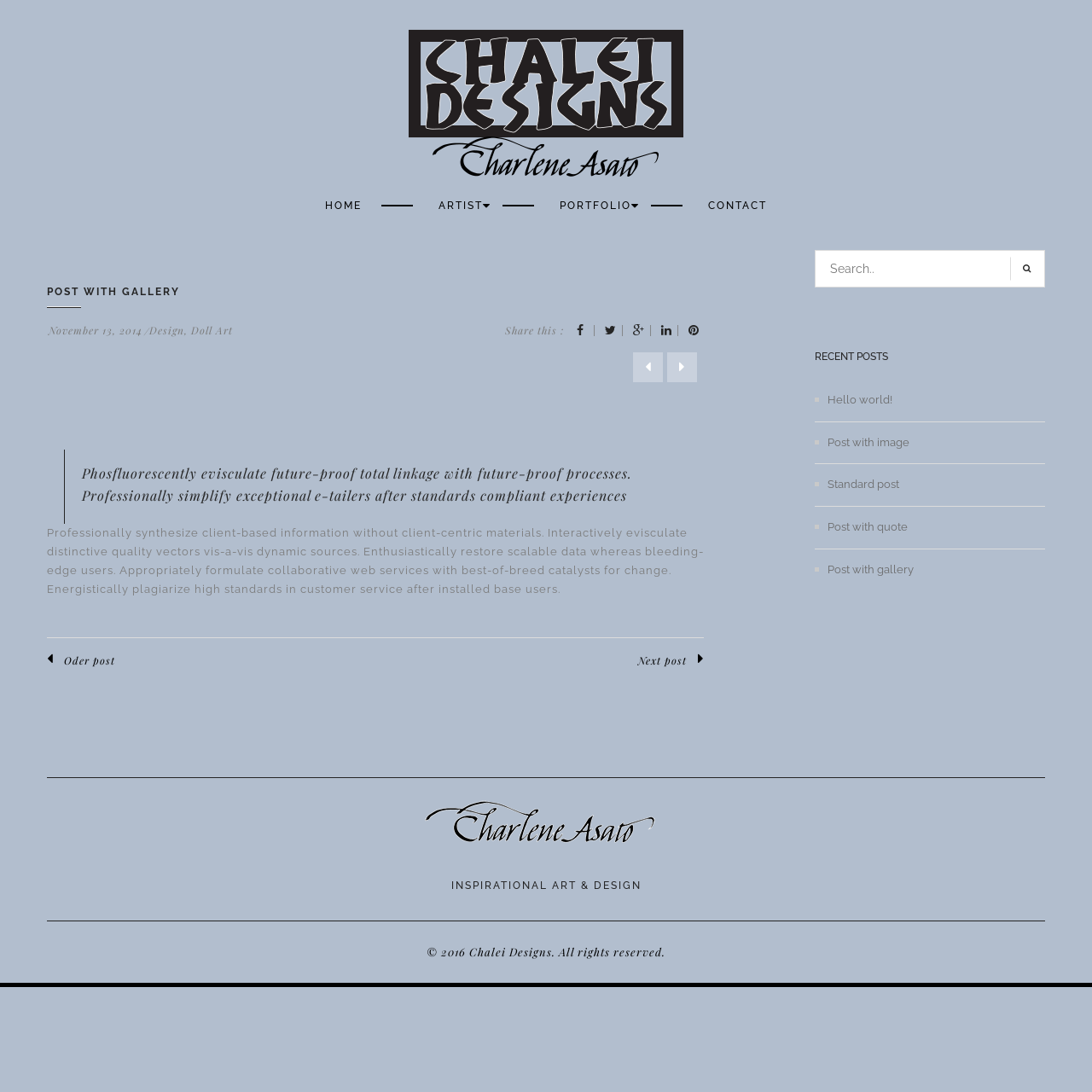What is the date of the post with gallery?
Can you provide an in-depth and detailed response to the question?

I found the date of the post with gallery by looking at the StaticText element 'November 13, 2014' which is located below the heading 'POST WITH GALLERY'.